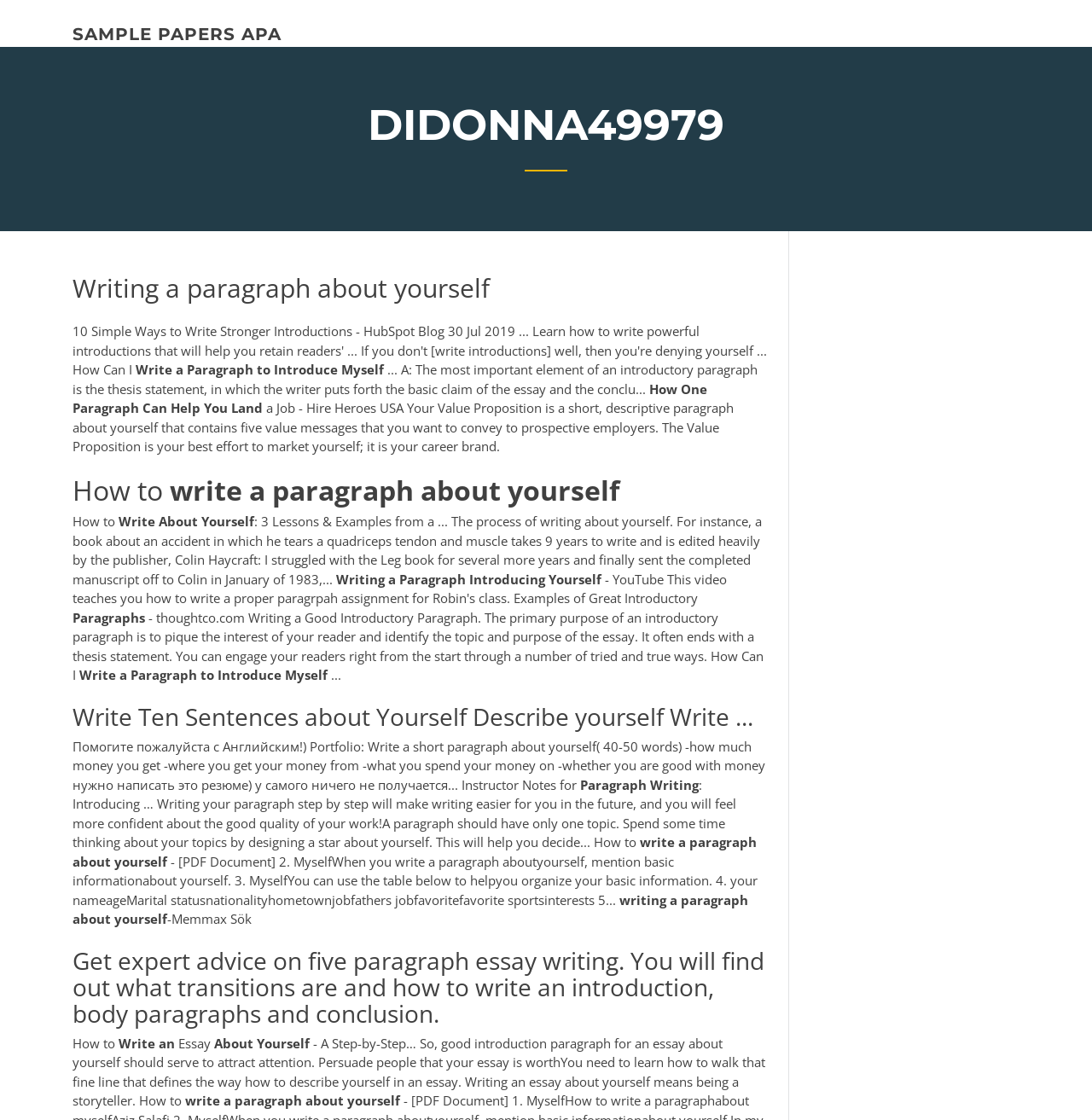Bounding box coordinates are given in the format (top-left x, top-left y, bottom-right x, bottom-right y). All values should be floating point numbers between 0 and 1. Provide the bounding box coordinate for the UI element described as: sample papers apa

[0.066, 0.021, 0.258, 0.04]